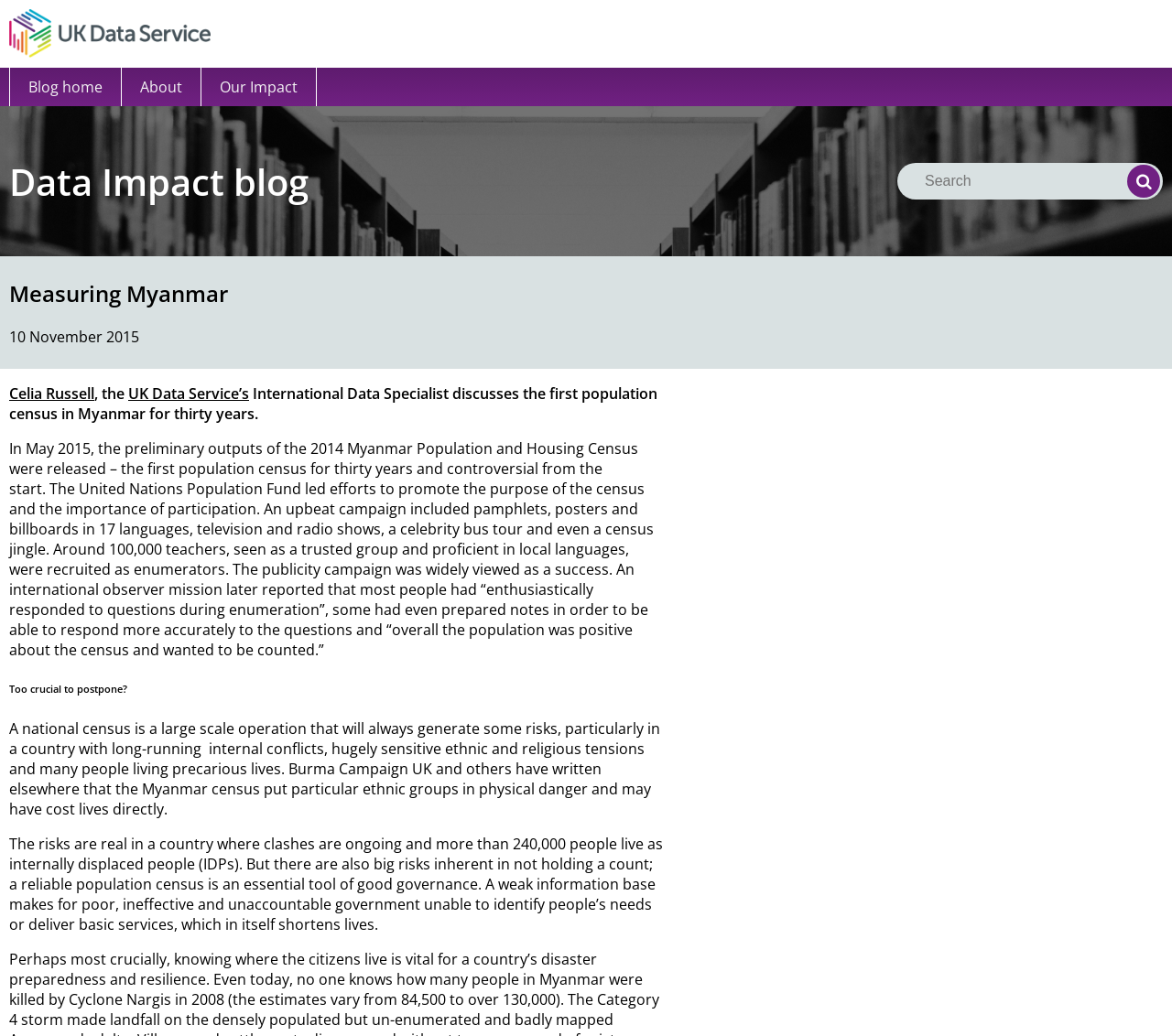Please find and report the bounding box coordinates of the element to click in order to perform the following action: "Click on the 'Celia Russell' link". The coordinates should be expressed as four float numbers between 0 and 1, in the format [left, top, right, bottom].

[0.008, 0.37, 0.08, 0.389]